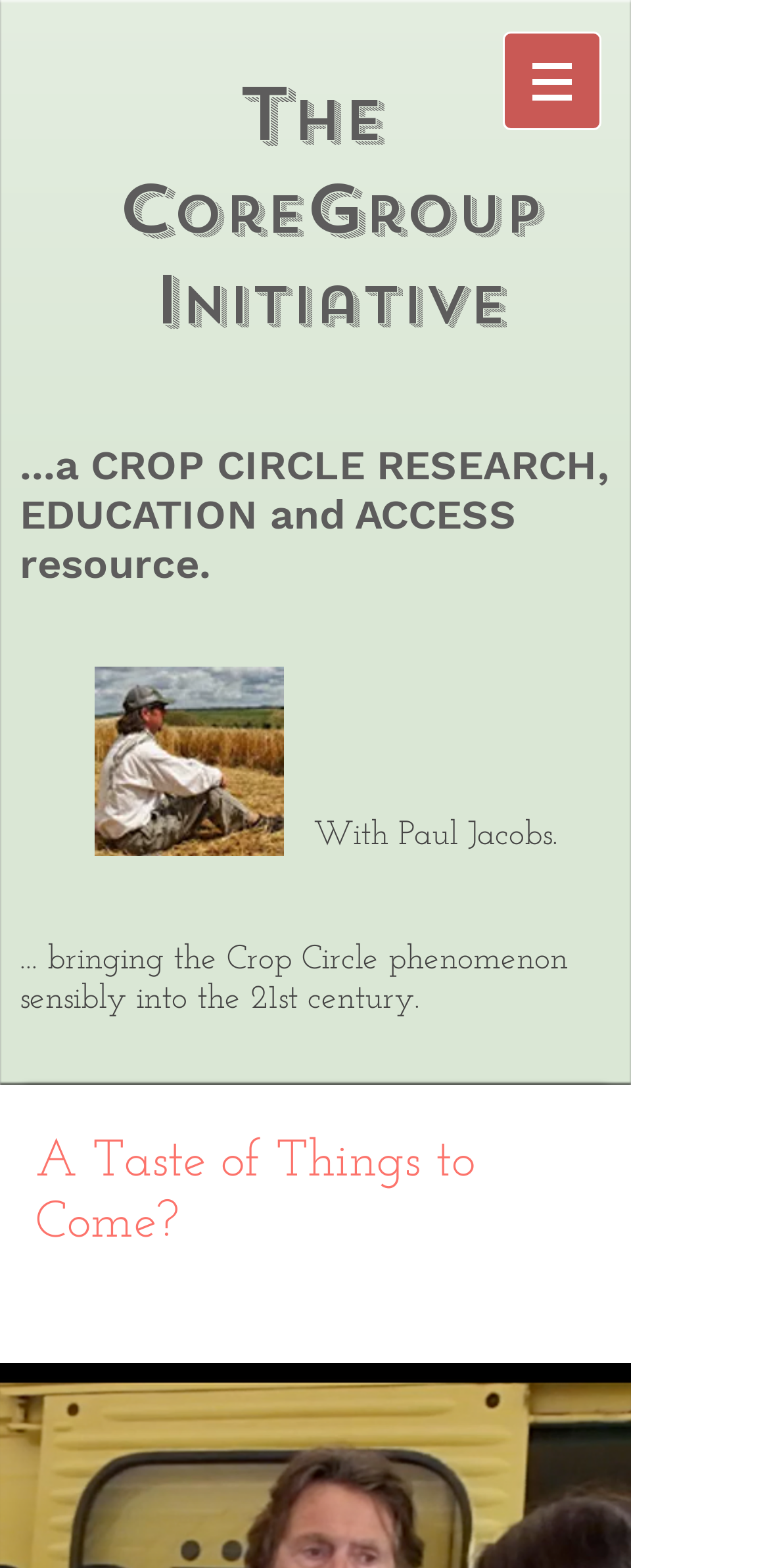Please analyze the image and provide a thorough answer to the question:
What is the purpose of the website?

I found a heading element with the text '...a CROP CIRCLE RESEARCH, EDUCATION and ACCESS resource.' which suggests that the purpose of the website is to provide resources and information related to crop circle research, education, and access.